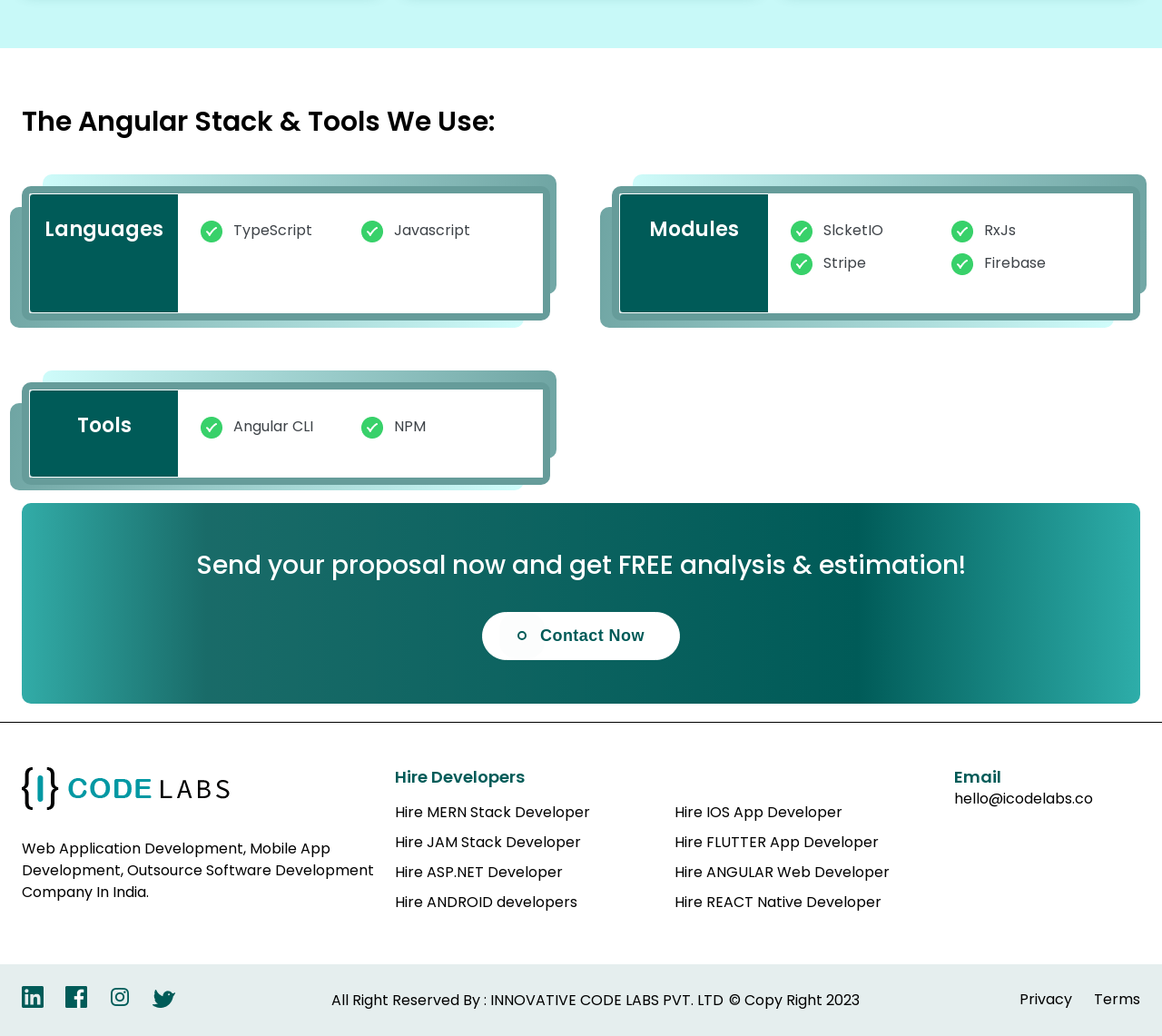Please identify the bounding box coordinates of the clickable area that will fulfill the following instruction: "Visit icodelabs". The coordinates should be in the format of four float numbers between 0 and 1, i.e., [left, top, right, bottom].

[0.019, 0.767, 0.198, 0.787]